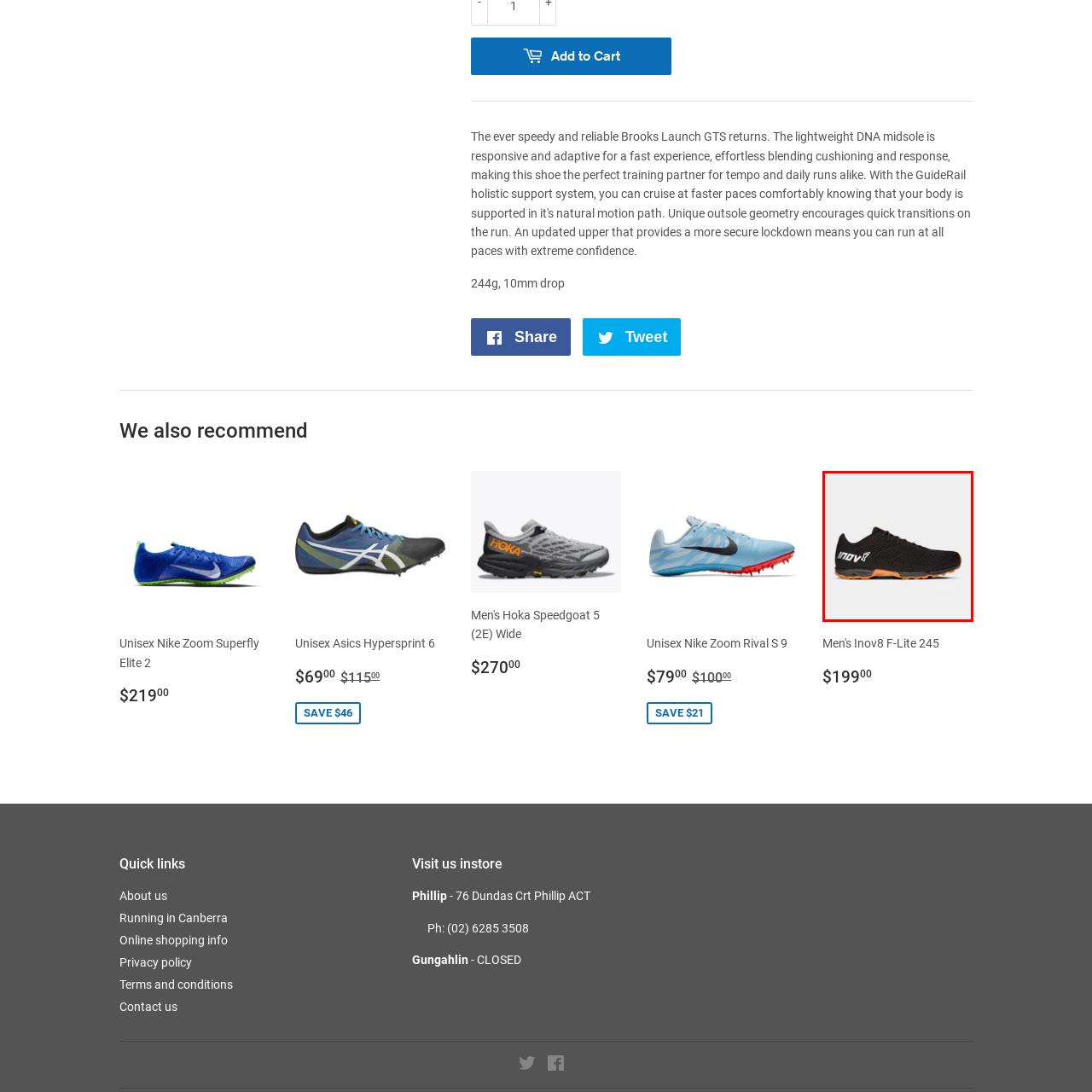What is the color of the outsole?
Please observe the details within the red bounding box in the image and respond to the question with a detailed explanation based on what you see.

The caption specifically mentions that the outsole of the shoe adds a pop of color, and describes it as 'vibrant orange', indicating that the outsole is of this color.